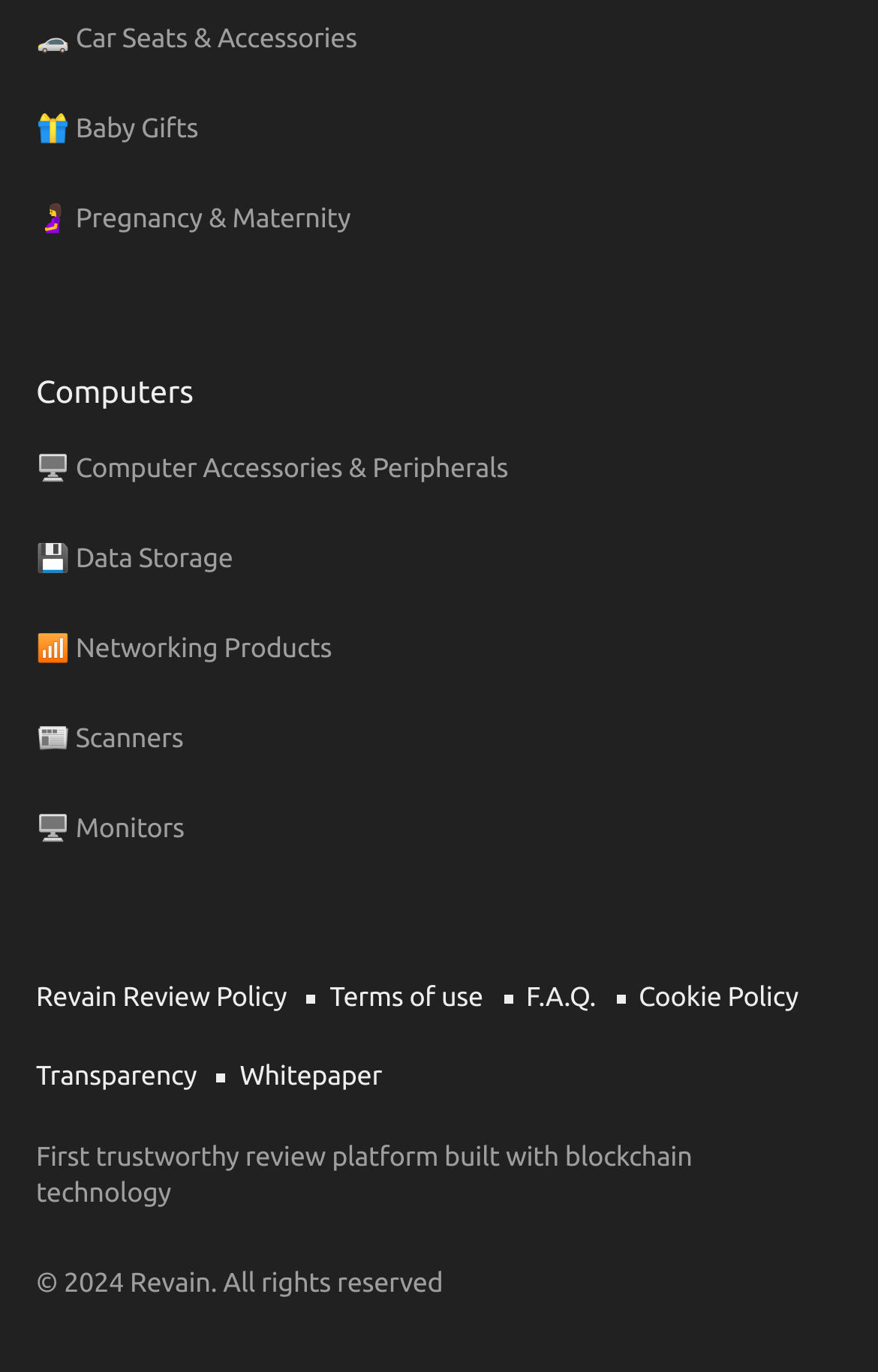Please find the bounding box coordinates of the element that you should click to achieve the following instruction: "View Youtube channel". The coordinates should be presented as four float numbers between 0 and 1: [left, top, right, bottom].

None